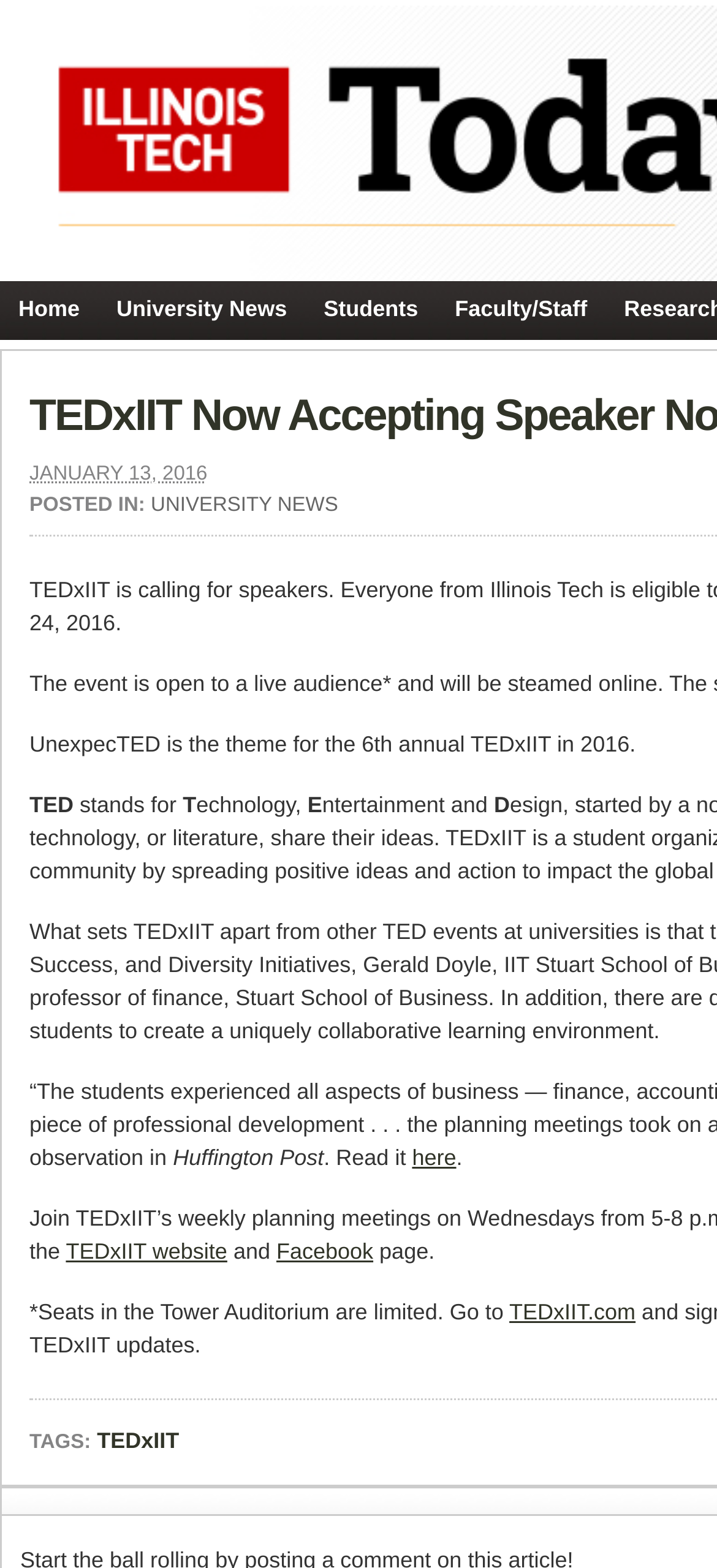Please answer the following question using a single word or phrase: 
Where can you find more information about TEDxIIT?

TEDxIIT website and Facebook page